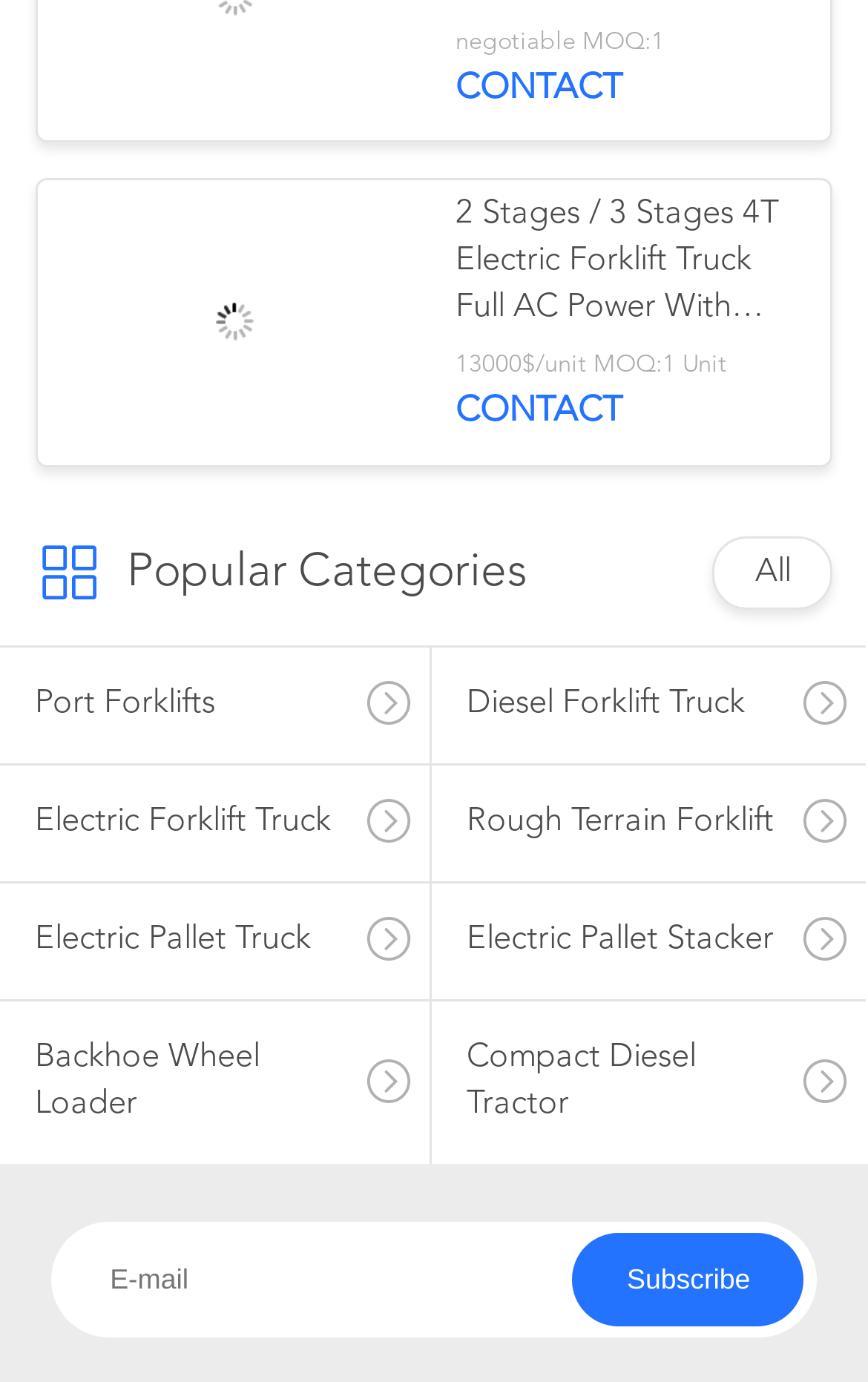Find the bounding box of the UI element described as: "Port Forklifts". The bounding box coordinates should be given as four float values between 0 and 1, i.e., [left, top, right, bottom].

[0.0, 0.469, 0.495, 0.553]